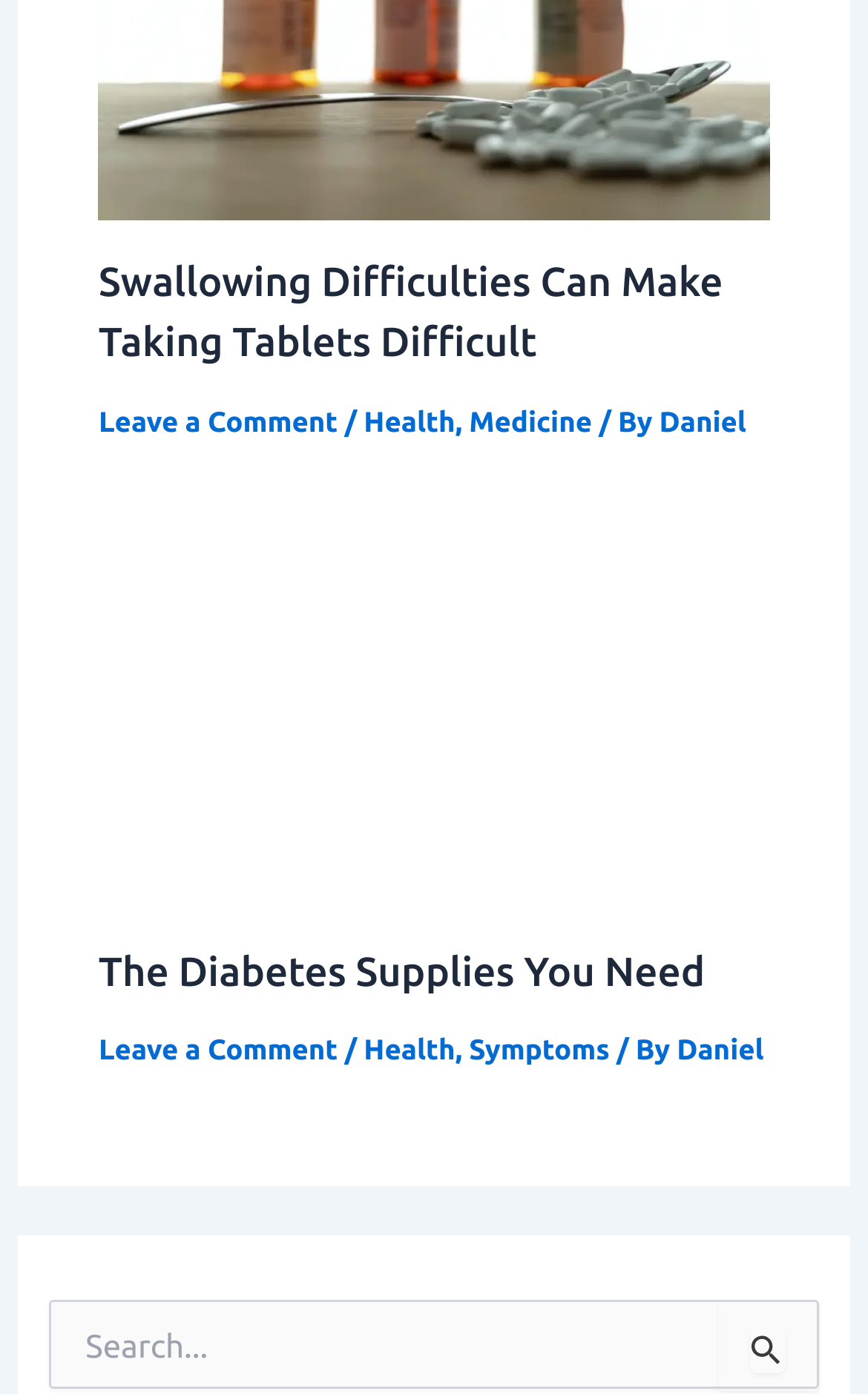Respond to the following query with just one word or a short phrase: 
Is there a search function on this webpage?

Yes